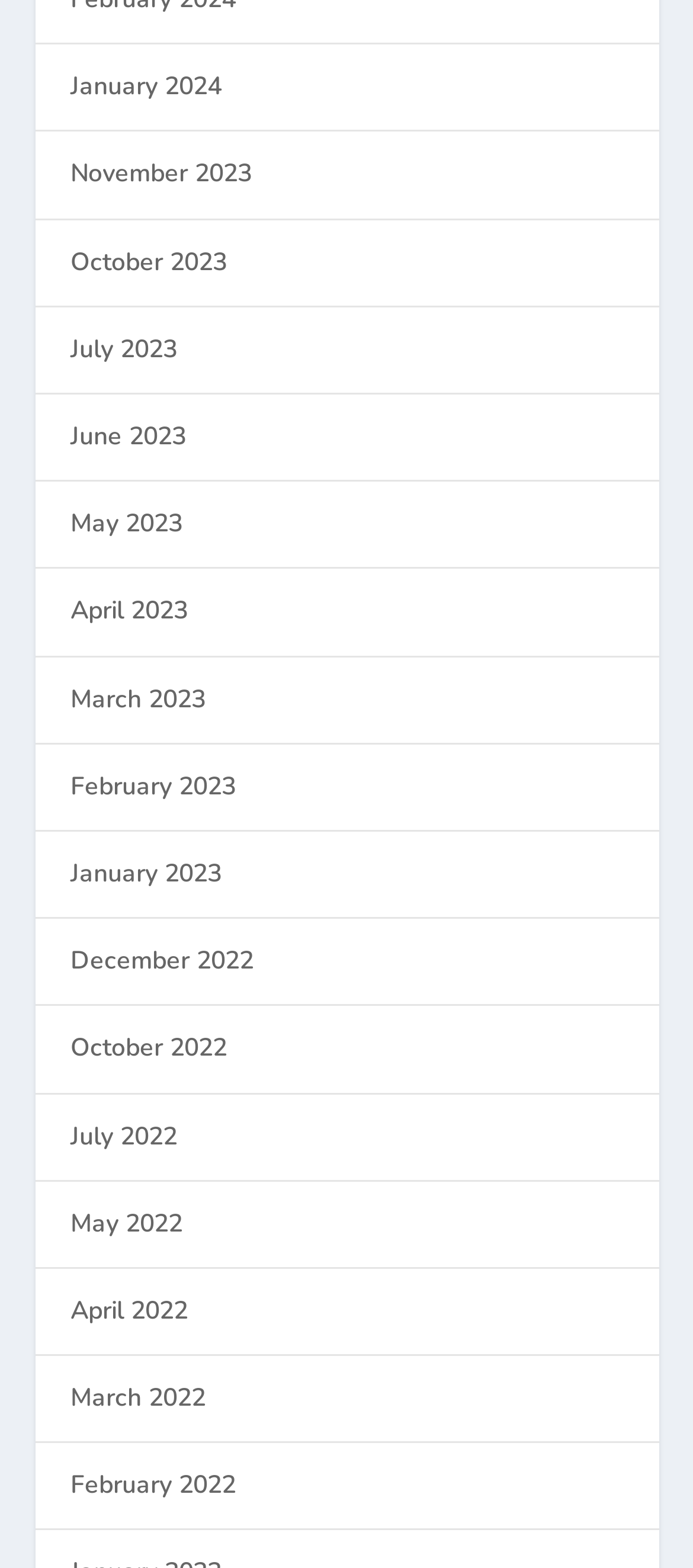Locate the bounding box coordinates of the item that should be clicked to fulfill the instruction: "access February 2023".

[0.101, 0.49, 0.34, 0.512]